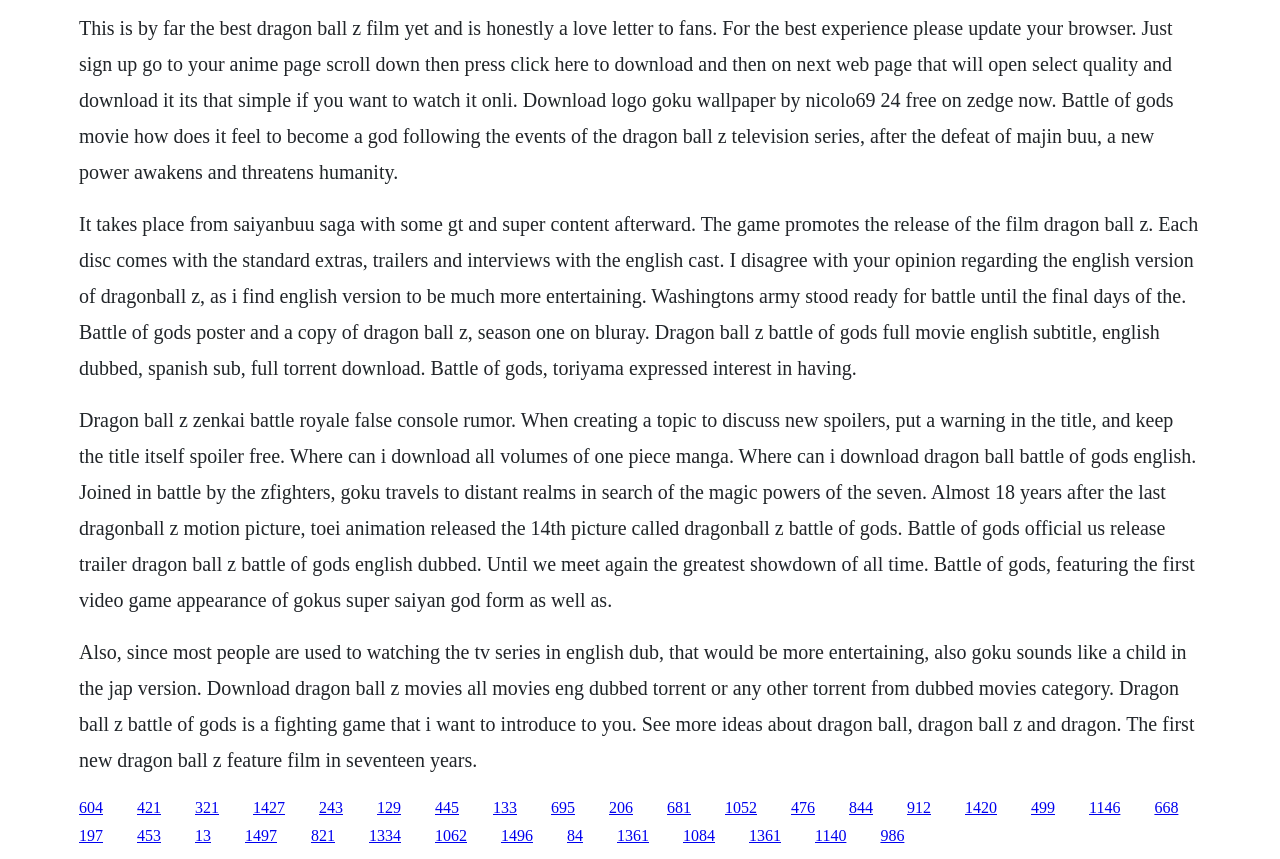Determine the bounding box coordinates of the element's region needed to click to follow the instruction: "Click the link to download Dragon Ball Z Battle of Gods English dubbed". Provide these coordinates as four float numbers between 0 and 1, formatted as [left, top, right, bottom].

[0.152, 0.93, 0.171, 0.949]